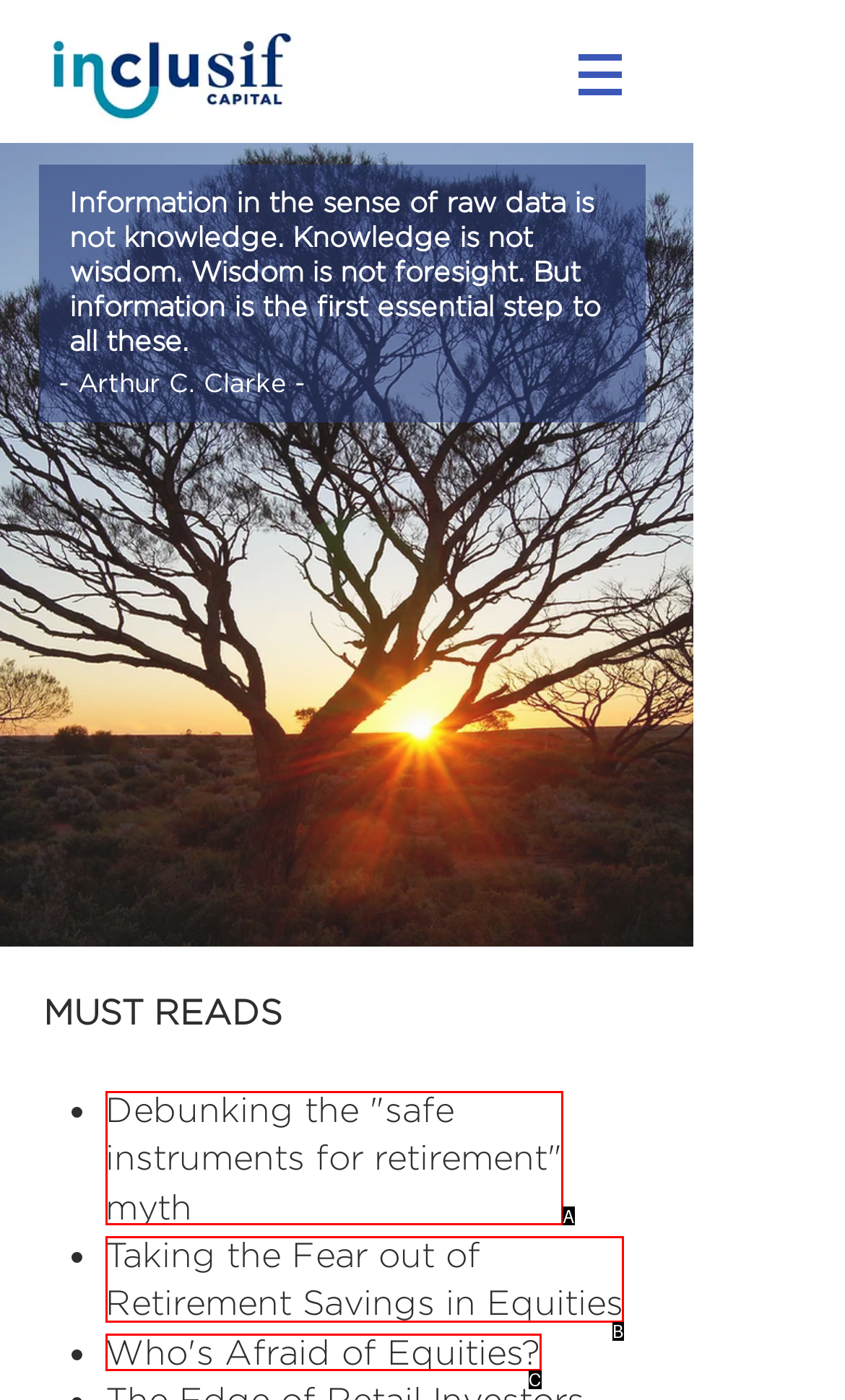Which option best describes: Who's Afraid of Equities?
Respond with the letter of the appropriate choice.

C